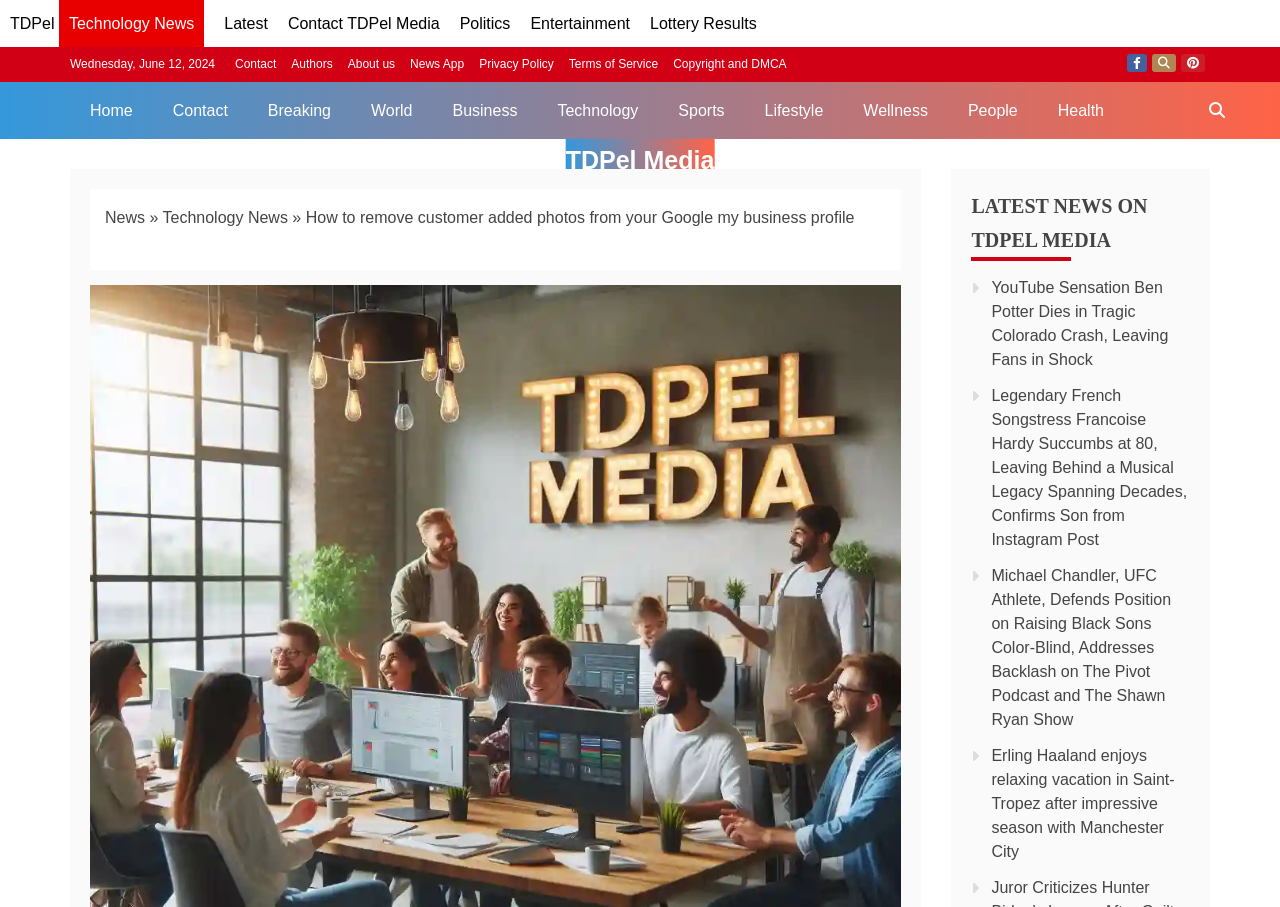Give a short answer using one word or phrase for the question:
What is the category of the news article 'YouTube Sensation Ben Potter Dies in Tragic Colorado Crash, Leaving Fans in Shock'?

Technology News